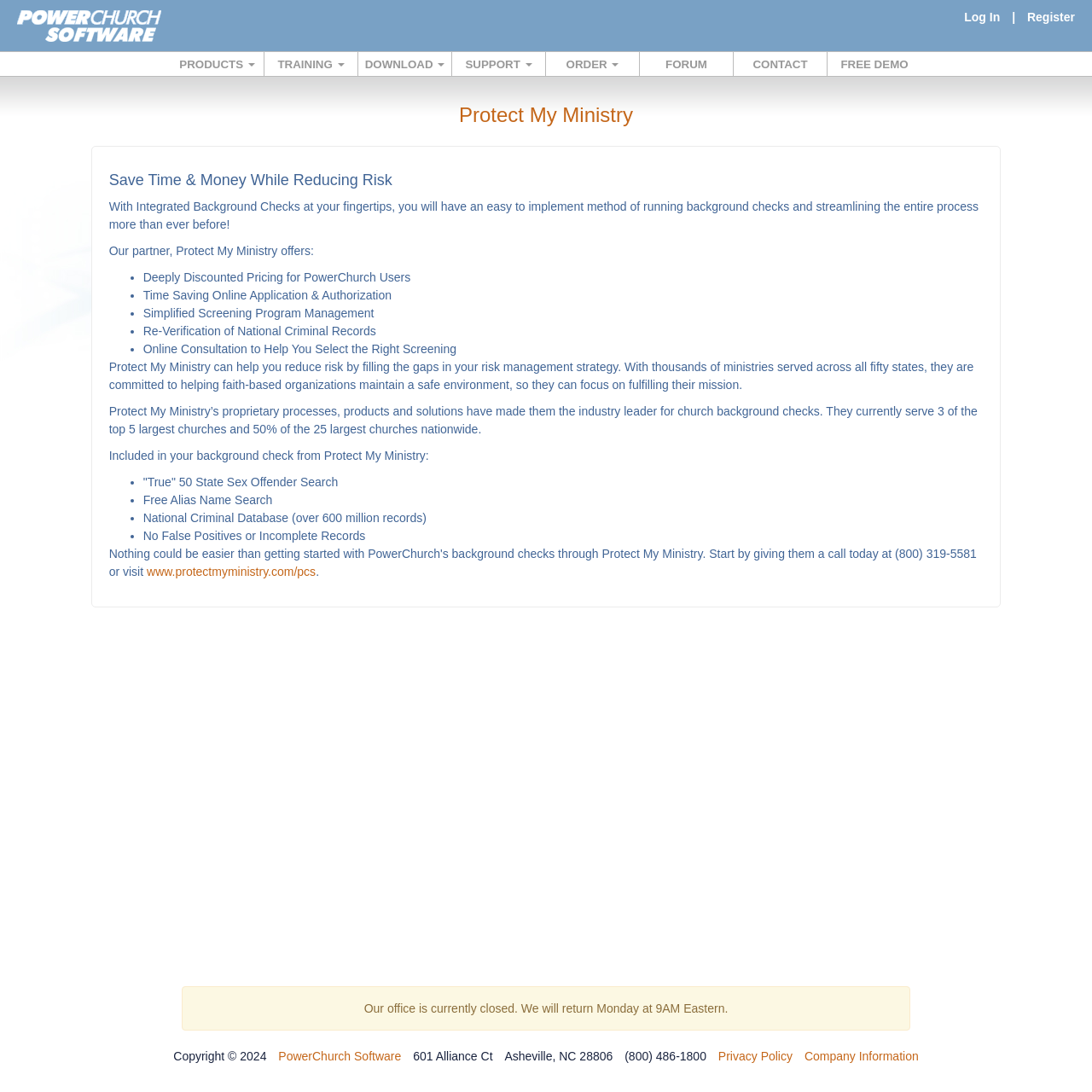What is the benefit of using Integrated Background Checks?
Based on the screenshot, provide your answer in one word or phrase.

Save Time & Money